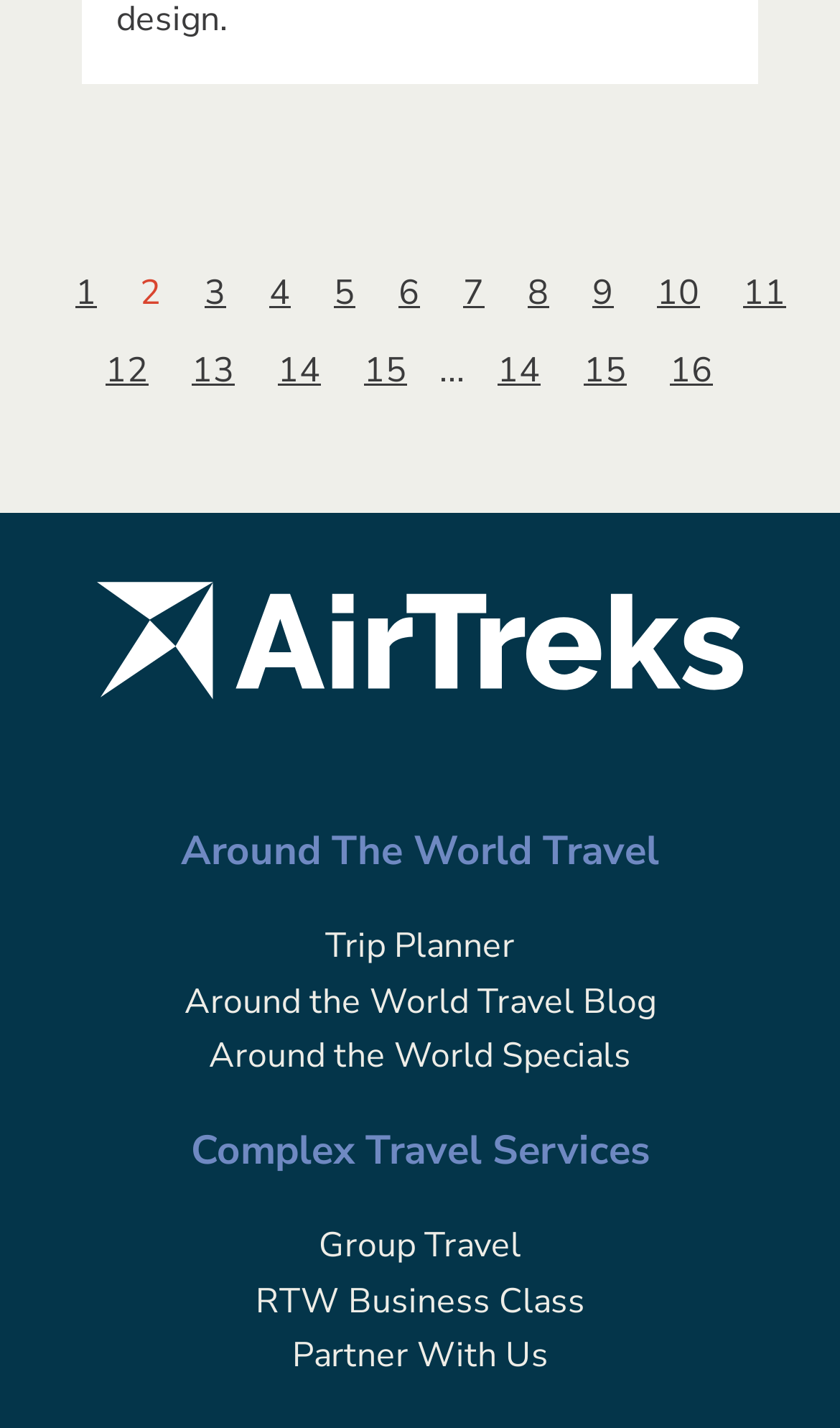Identify the bounding box coordinates of the section that should be clicked to achieve the task described: "View Around The World Travel Blog".

[0.219, 0.685, 0.781, 0.718]